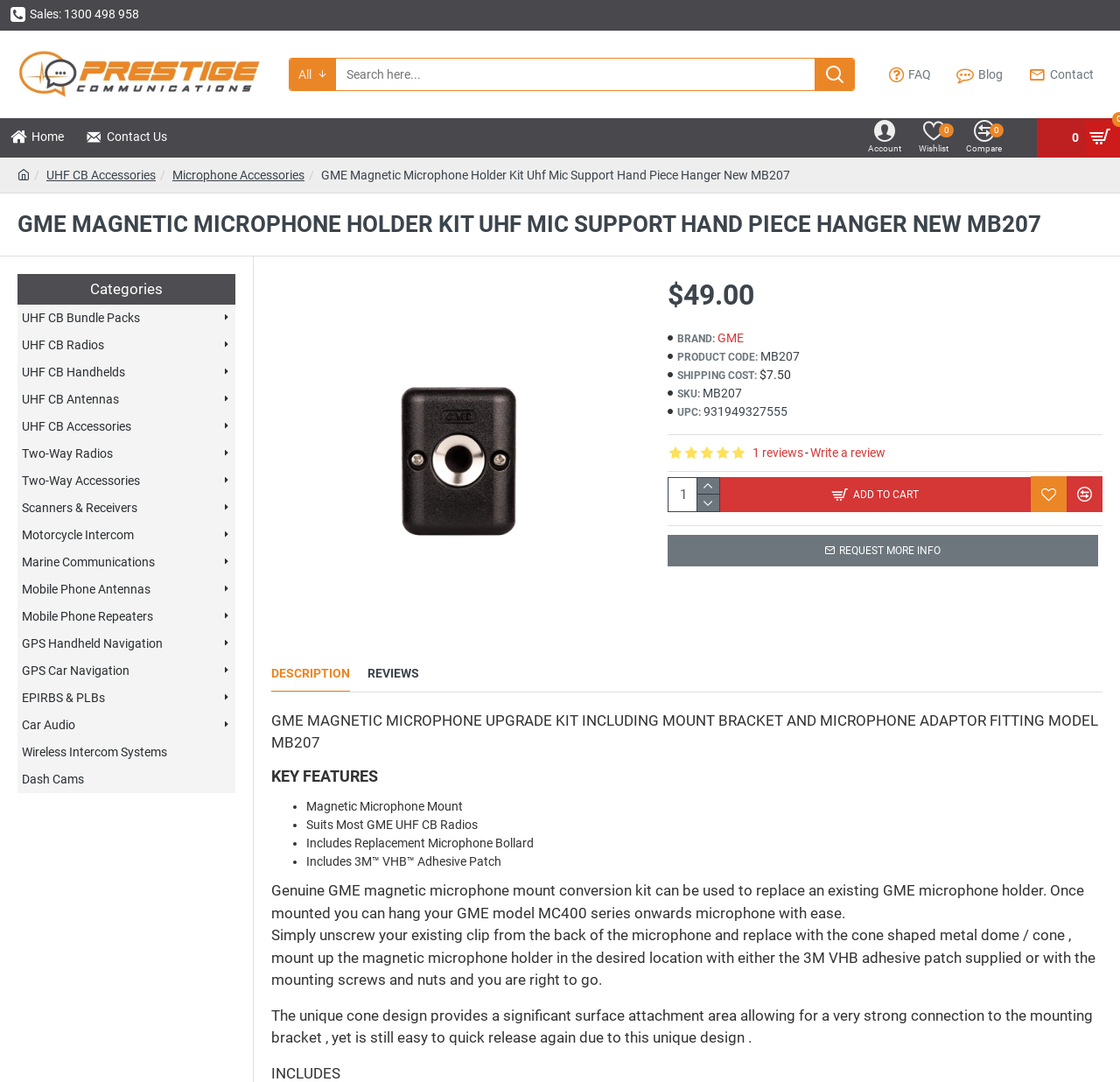Find the bounding box coordinates of the element you need to click on to perform this action: 'View product details'. The coordinates should be represented by four float values between 0 and 1, in the format [left, top, right, bottom].

[0.287, 0.154, 0.705, 0.171]